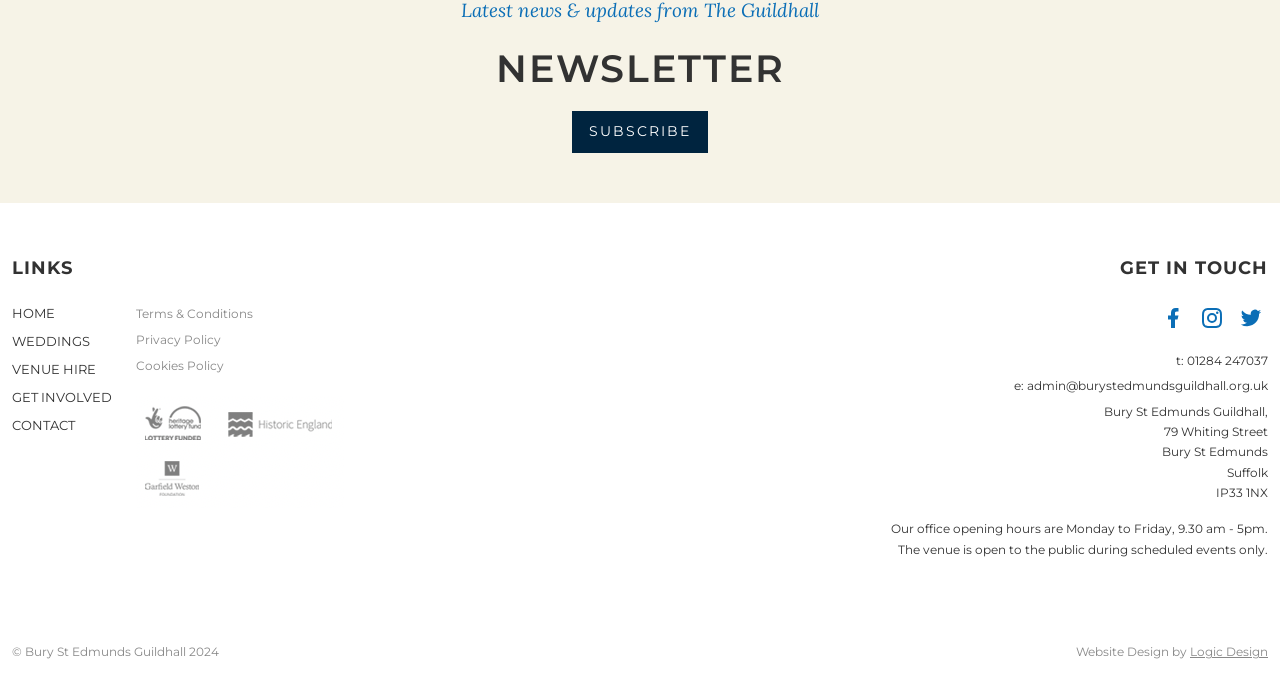Give a one-word or phrase response to the following question: Who designed the website?

Logic Design